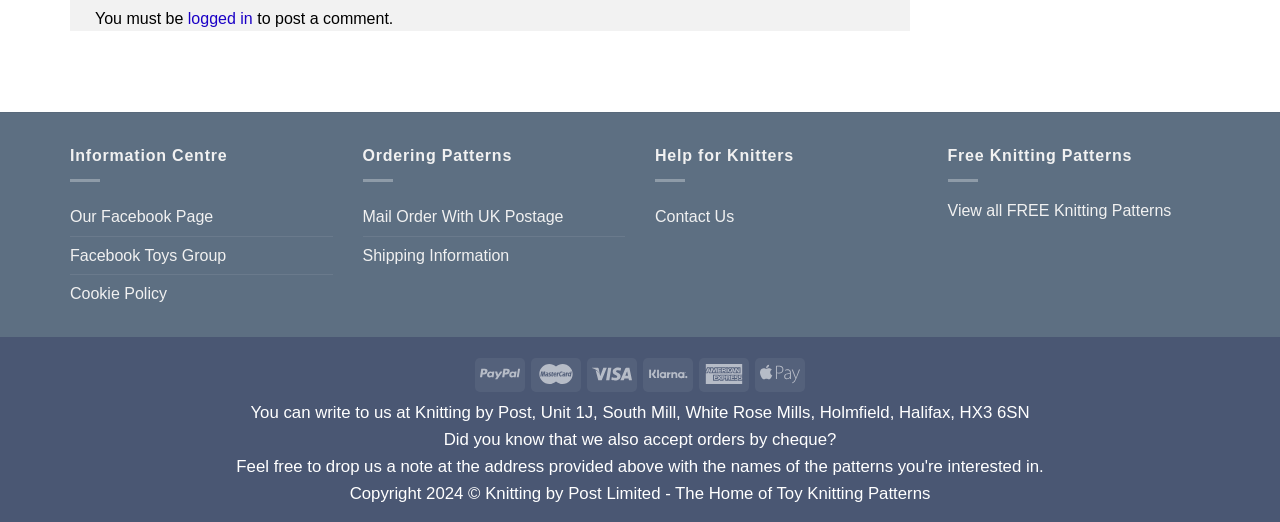Consider the image and give a detailed and elaborate answer to the question: 
How many images are there in the middle section?

There are 6 images in the middle section of the webpage, which are arranged horizontally and have no captions or descriptions.